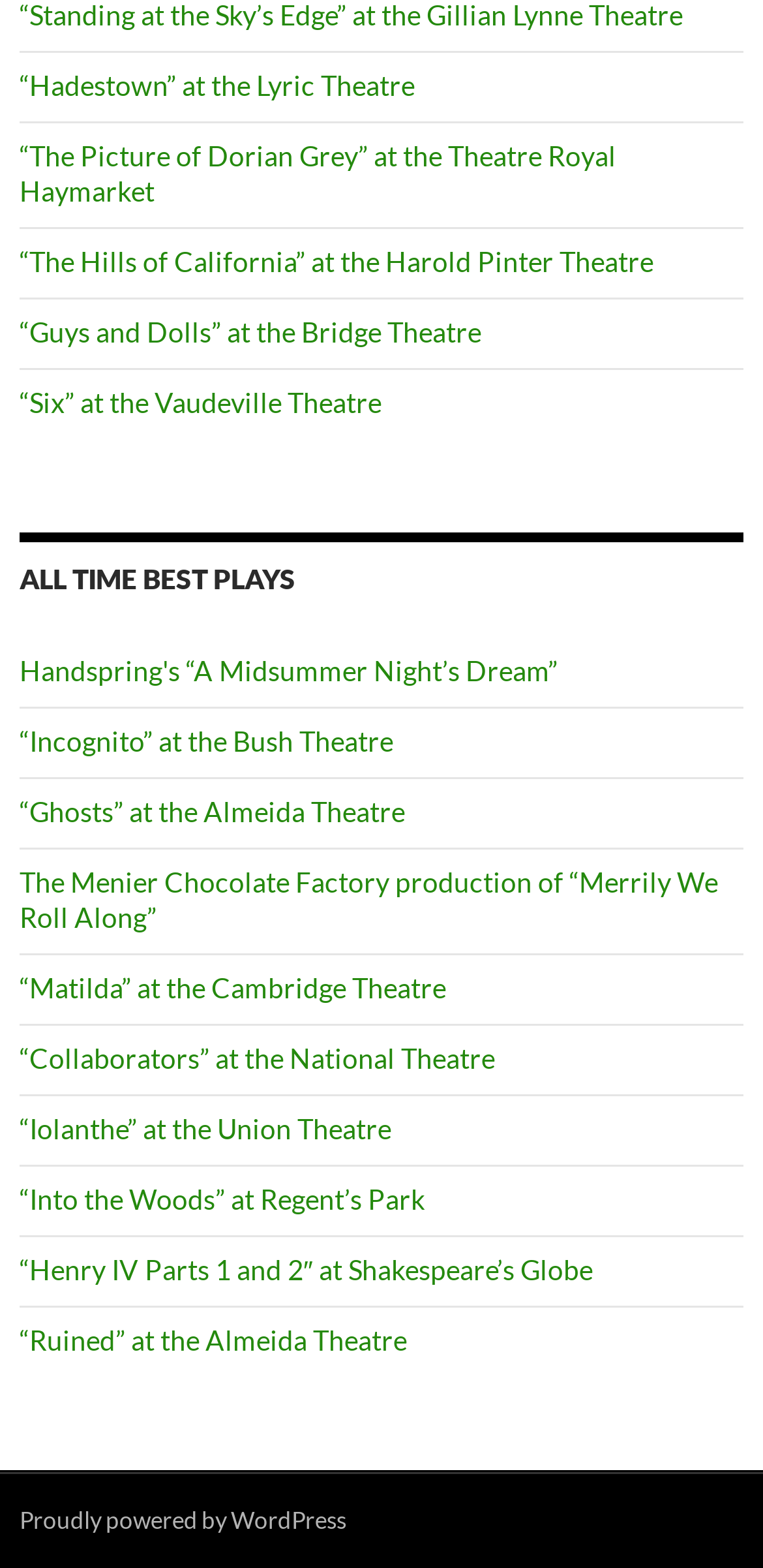What is the name of the theatre where 'Guys and Dolls' is playing?
Please respond to the question with a detailed and informative answer.

I looked for the link that says '“Guys and Dolls” at the' and found that it is followed by 'Bridge Theatre', which is the name of the theatre where the play is being performed.